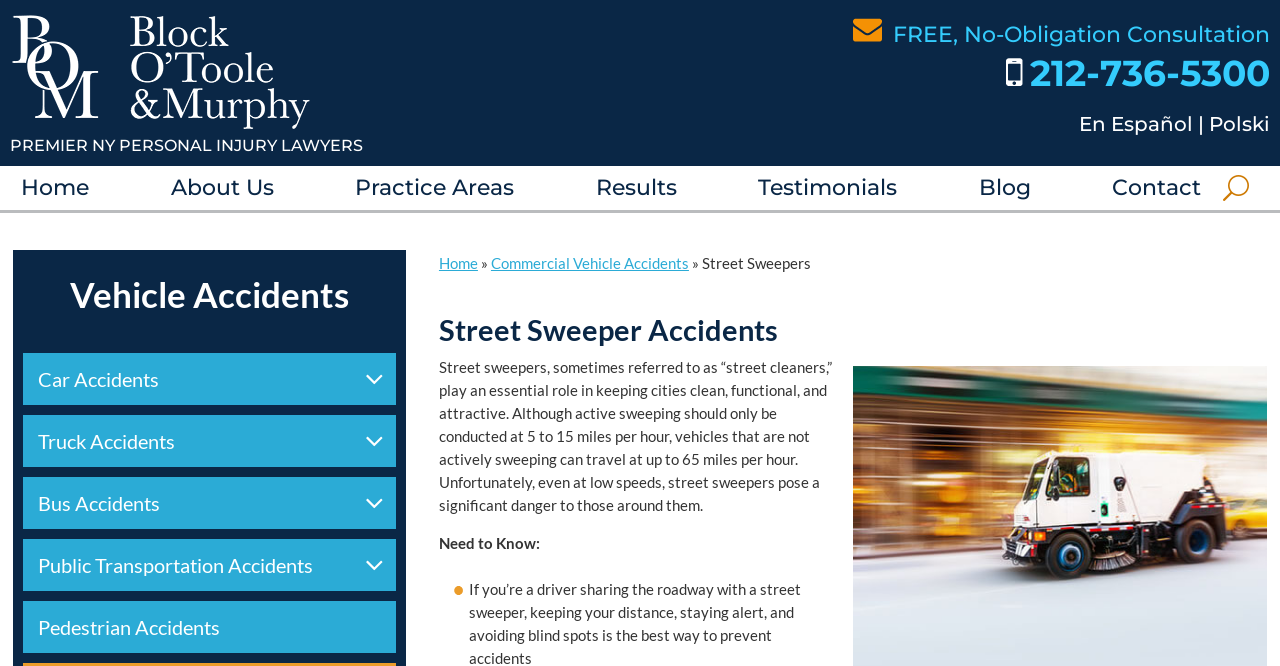Please specify the bounding box coordinates of the region to click in order to perform the following instruction: "Read about 'Street Sweeper Accidents'".

[0.343, 0.471, 0.99, 0.534]